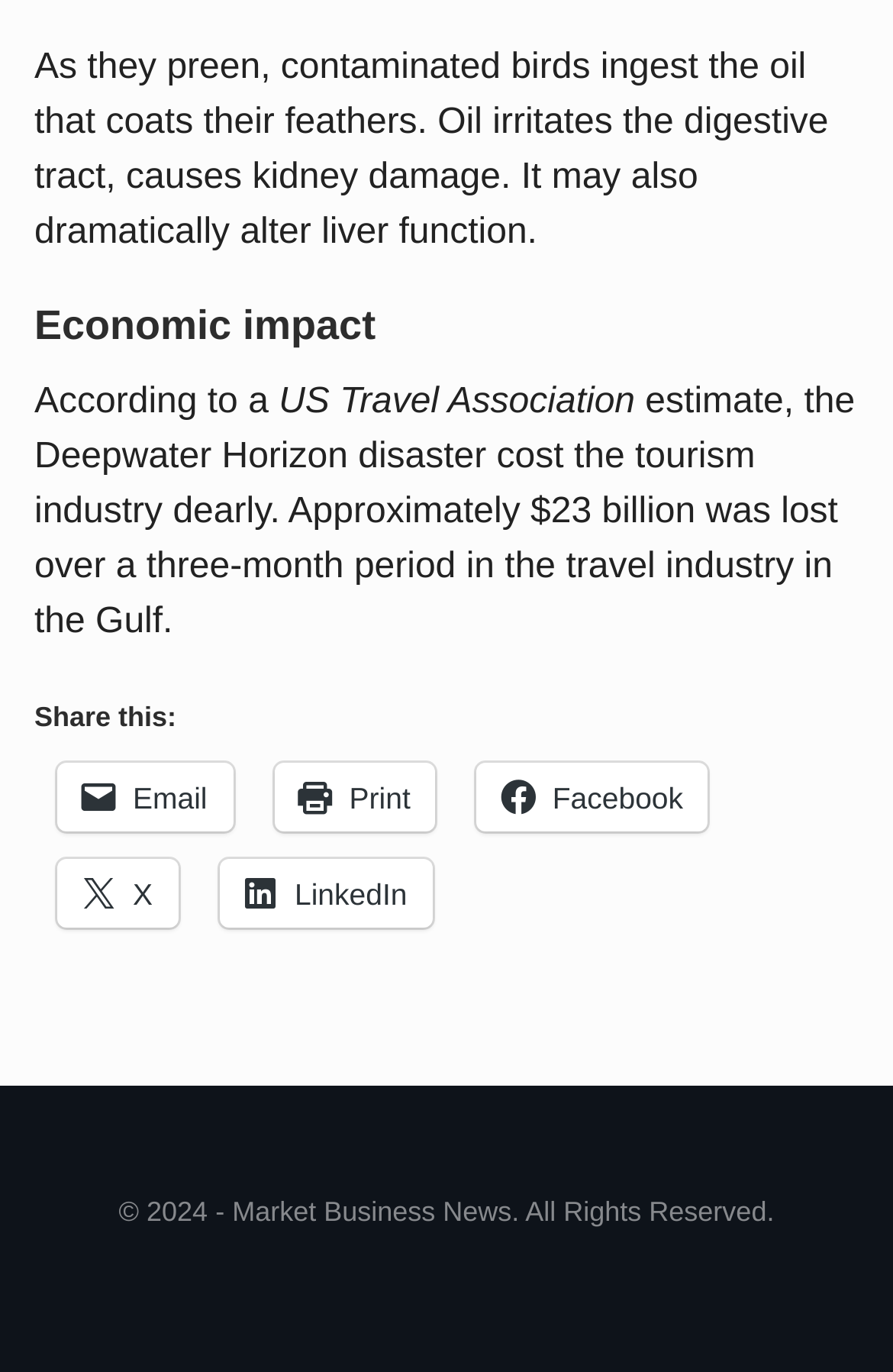Using the information from the screenshot, answer the following question thoroughly:
What happens to contaminated birds?

According to the webpage, when birds preen, they ingest the oil that coats their feathers, which irritates their digestive tract, causes kidney damage, and may also alter liver function.